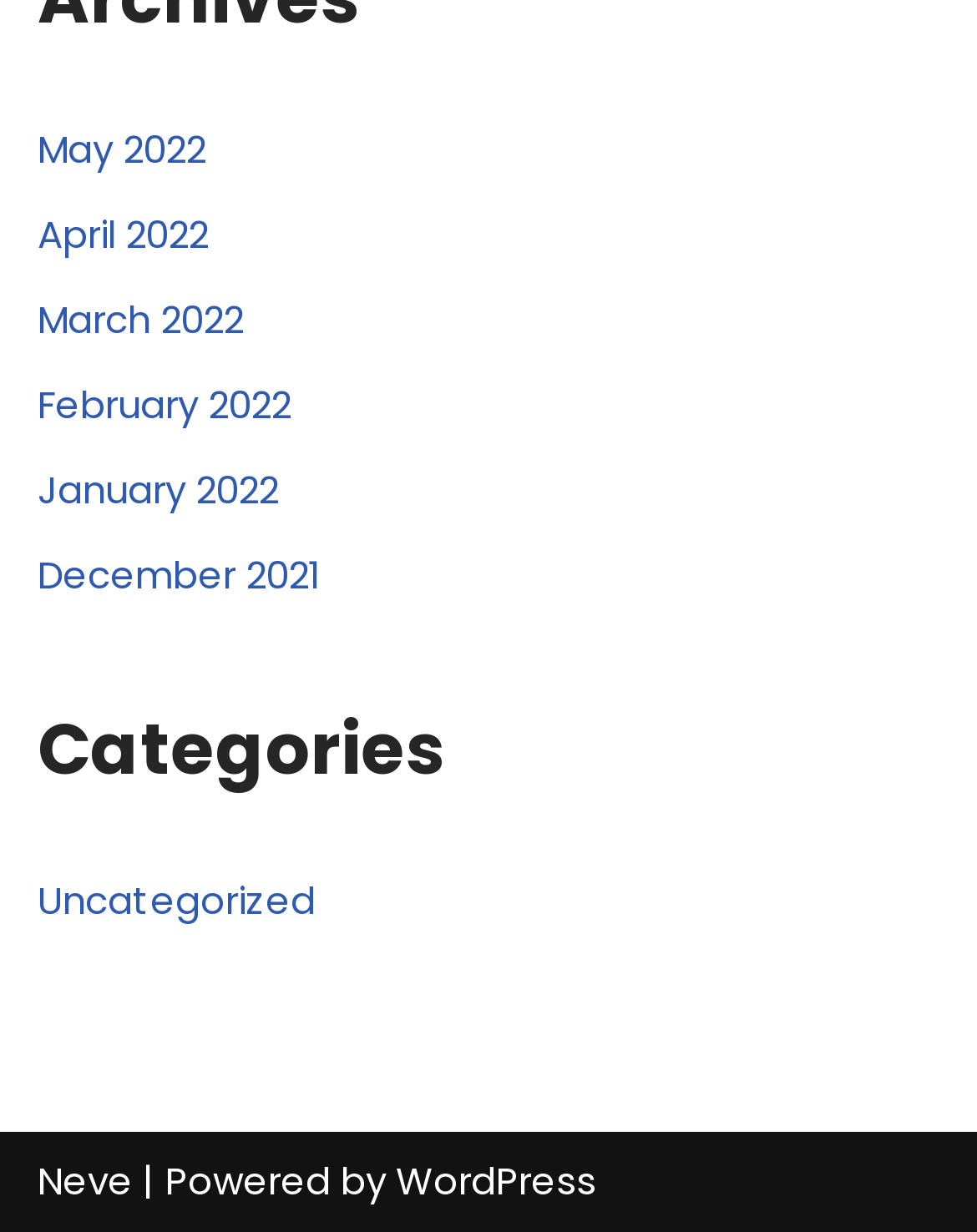Could you determine the bounding box coordinates of the clickable element to complete the instruction: "Visit Neve's page"? Provide the coordinates as four float numbers between 0 and 1, i.e., [left, top, right, bottom].

[0.038, 0.938, 0.136, 0.981]